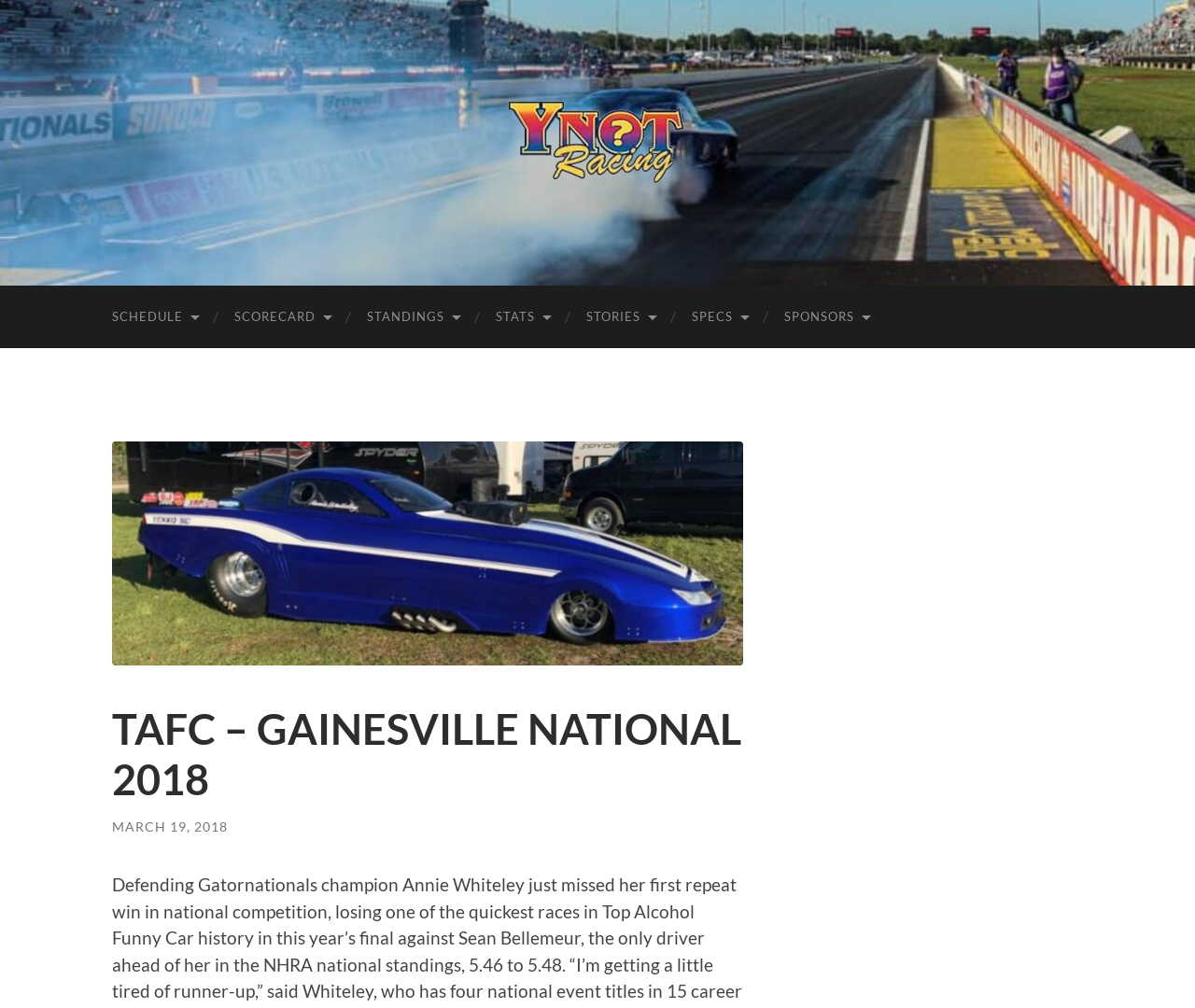Pinpoint the bounding box coordinates of the clickable area needed to execute the instruction: "check SCORECARD". The coordinates should be specified as four float numbers between 0 and 1, i.e., [left, top, right, bottom].

[0.18, 0.283, 0.291, 0.345]